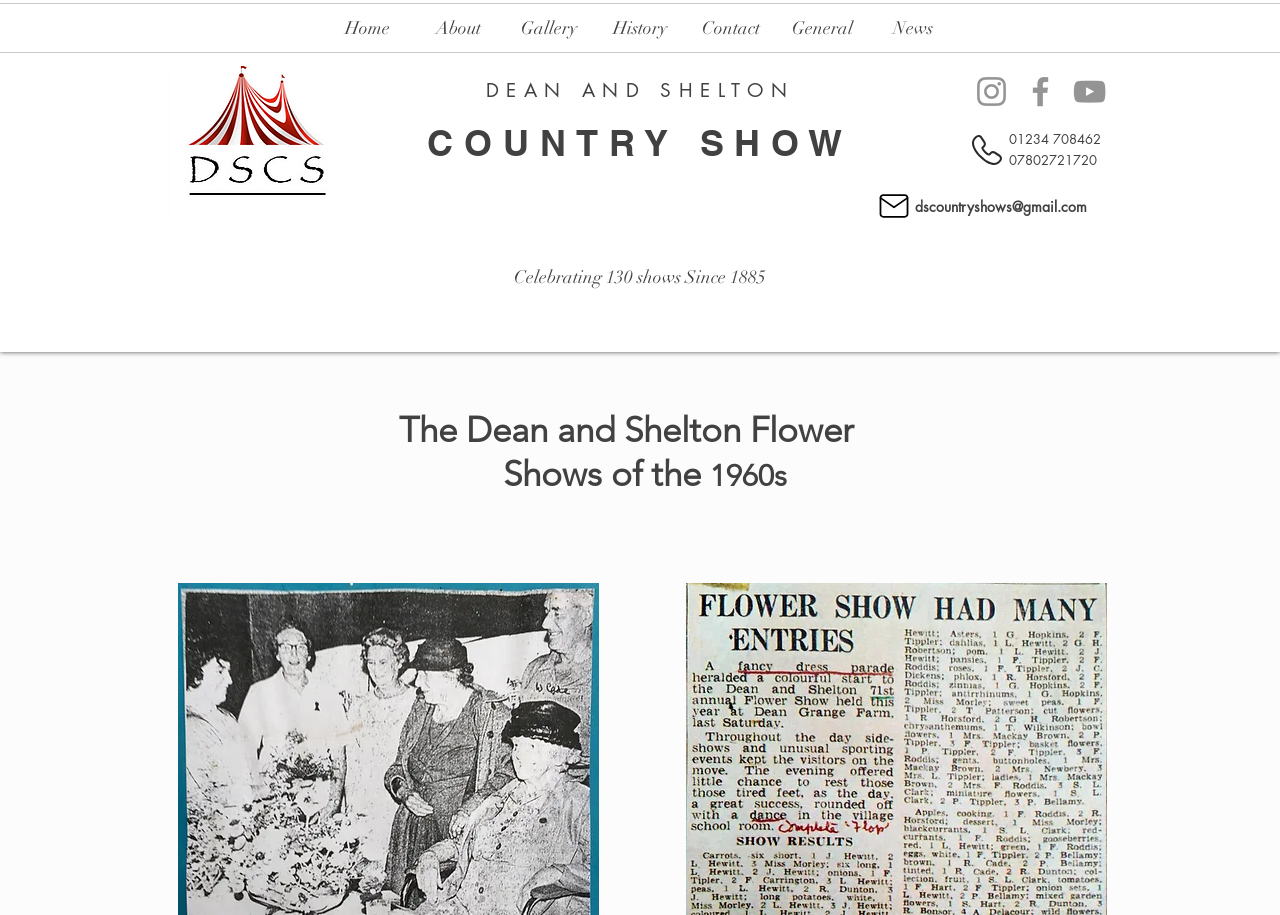Extract the bounding box coordinates for the UI element described by the text: "COUNTRY SHOW". The coordinates should be in the form of [left, top, right, bottom] with values between 0 and 1.

[0.334, 0.132, 0.666, 0.179]